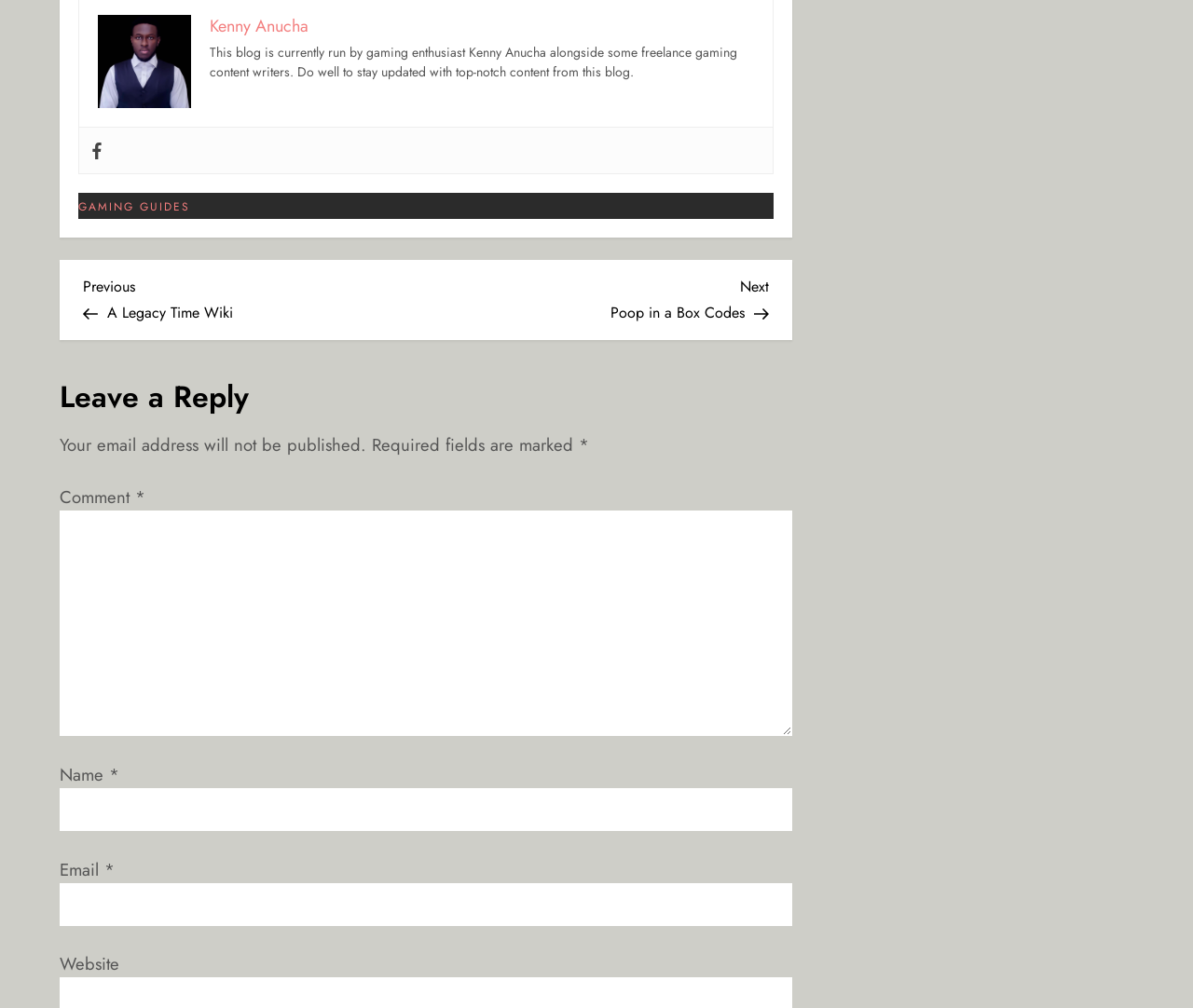Determine the bounding box coordinates of the clickable region to follow the instruction: "go to Facebook page".

[0.074, 0.141, 0.088, 0.158]